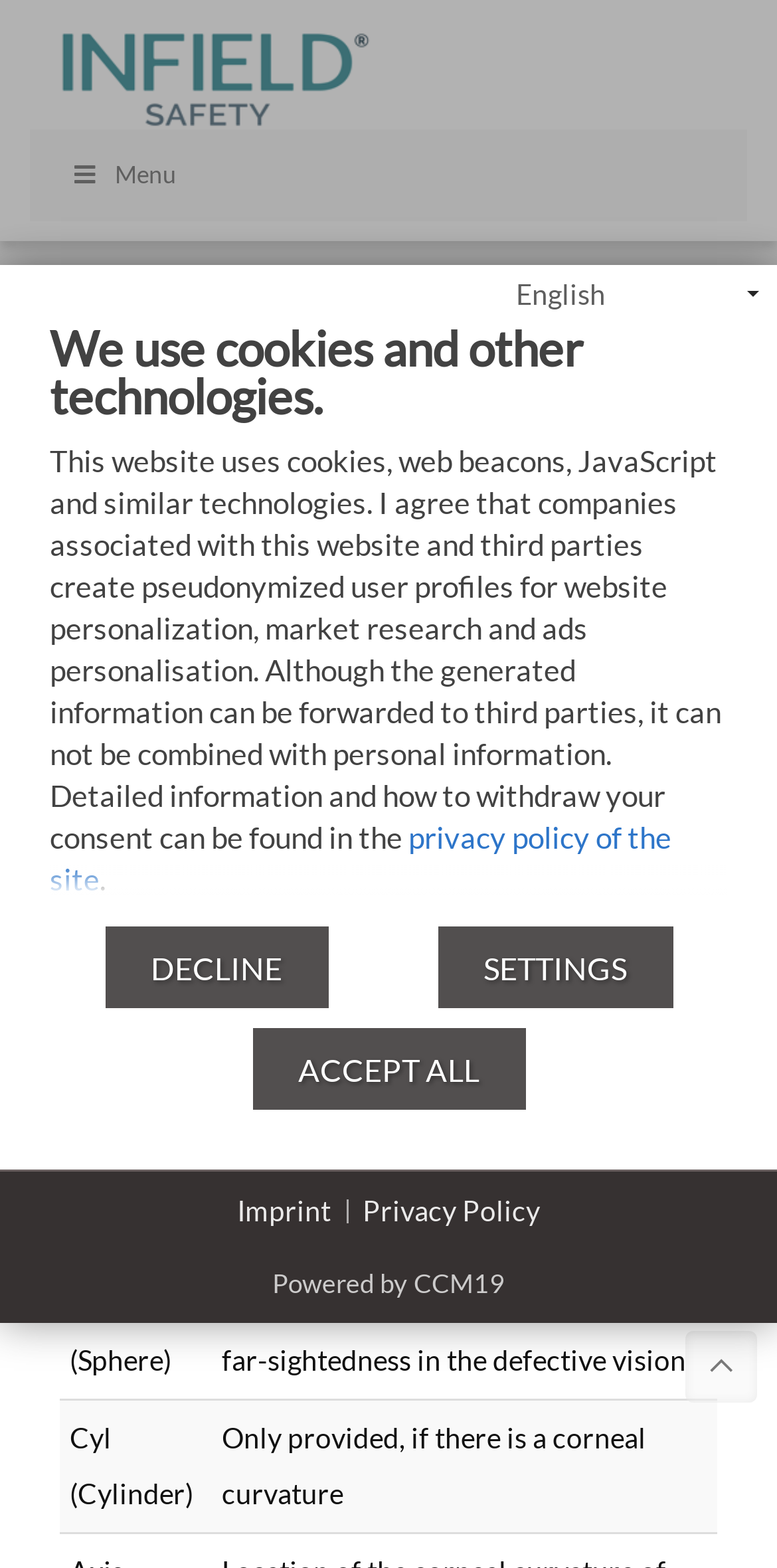Construct a thorough caption encompassing all aspects of the webpage.

The webpage is titled "Knowledgeable - INFIELD SAFETY" and appears to be a informational website about eye care and safety. At the top, there is a dialog box informing users about the use of cookies and other technologies on the website. Below this, there is a language selection combobox.

The main content of the webpage is divided into sections. The first section is a heading that reiterates the website's title, followed by a paragraph of text explaining the use of cookies and technologies on the website. There is also a link to the website's privacy policy.

Below this, there are three buttons: "SETTINGS", "ACCEPT ALL", and "DECLINE", which are likely related to managing cookie preferences. 

On the bottom left of the page, there are links to the website's imprint and privacy policy, as well as a link to "Powered by CCM19". 

On the top right, there is a search bar with a placeholder text "Search for something...". Next to it, there is a link with a magnifying glass icon. 

The main content of the webpage is organized into sections, each with a heading. The first section is titled "KNOWLEDGEABLE", followed by sections titled "Client measurements", "Information about the lens values", and "Information included in the eyewear prescription". 

The "Information about the lens values" section contains a paragraph of text explaining how lens values are determined, followed by a blank line and then another paragraph of text. 

The "Information included in the eyewear prescription" section contains a table with two columns, "TERM" and "EXPLANATION", with three rows of data. The table appears to be explaining various terms related to eyewear prescriptions.